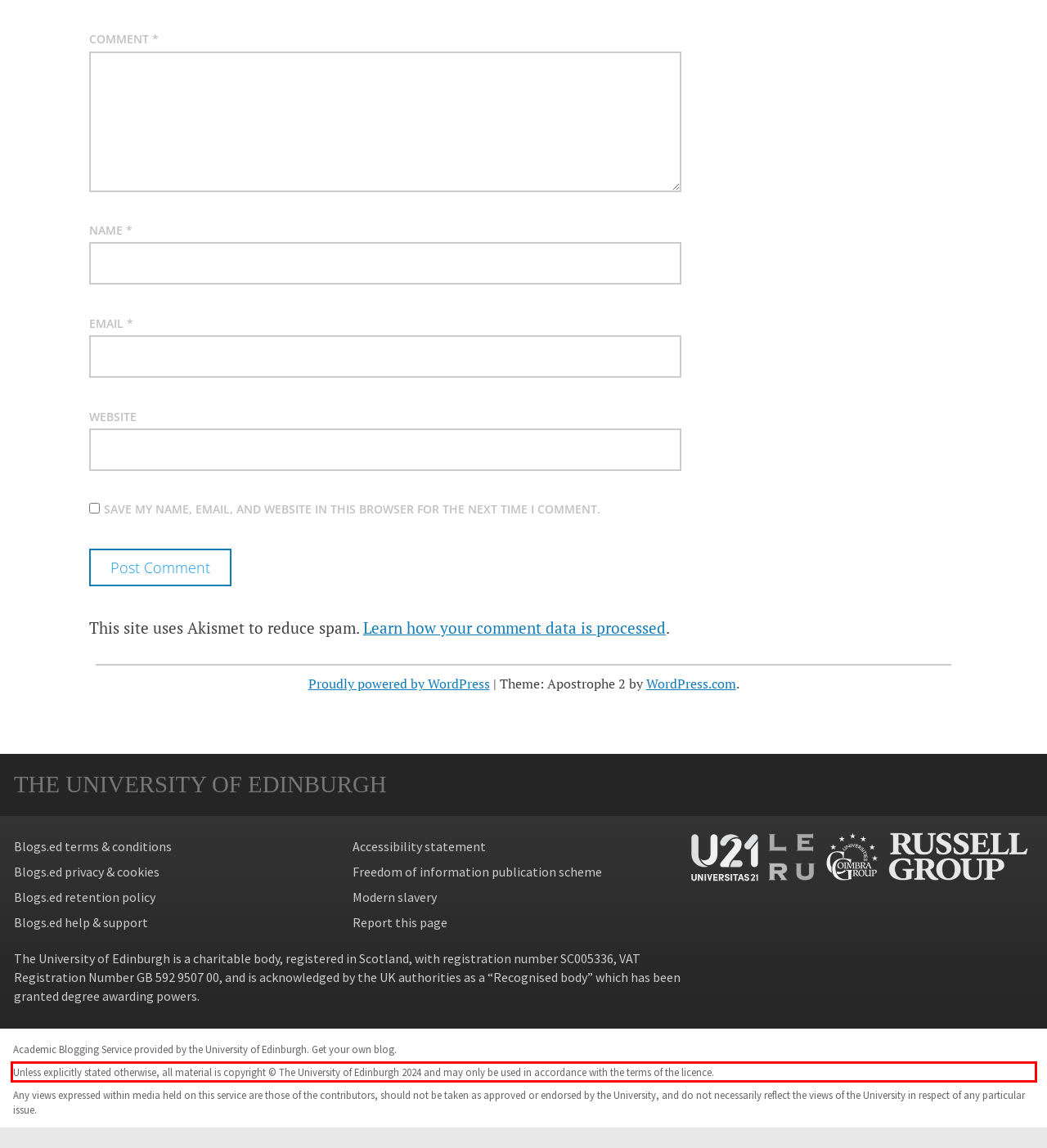Please analyze the screenshot of a webpage and extract the text content within the red bounding box using OCR.

Unless explicitly stated otherwise, all material is copyright © The University of Edinburgh 2024 and may only be used in accordance with the terms of the licence.